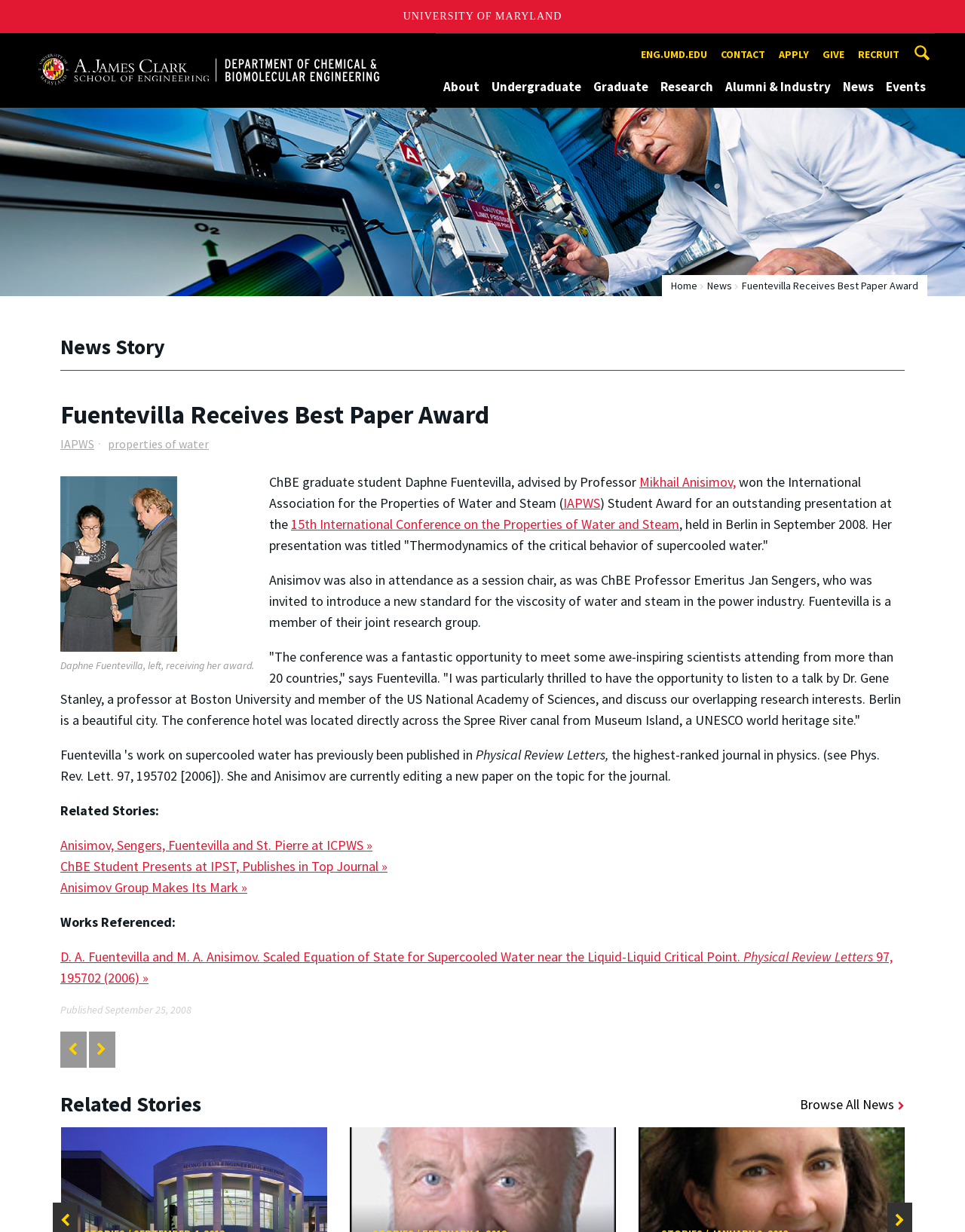Please determine the bounding box coordinates of the element's region to click in order to carry out the following instruction: "Search for a topic". The coordinates should be four float numbers between 0 and 1, i.e., [left, top, right, bottom].

None